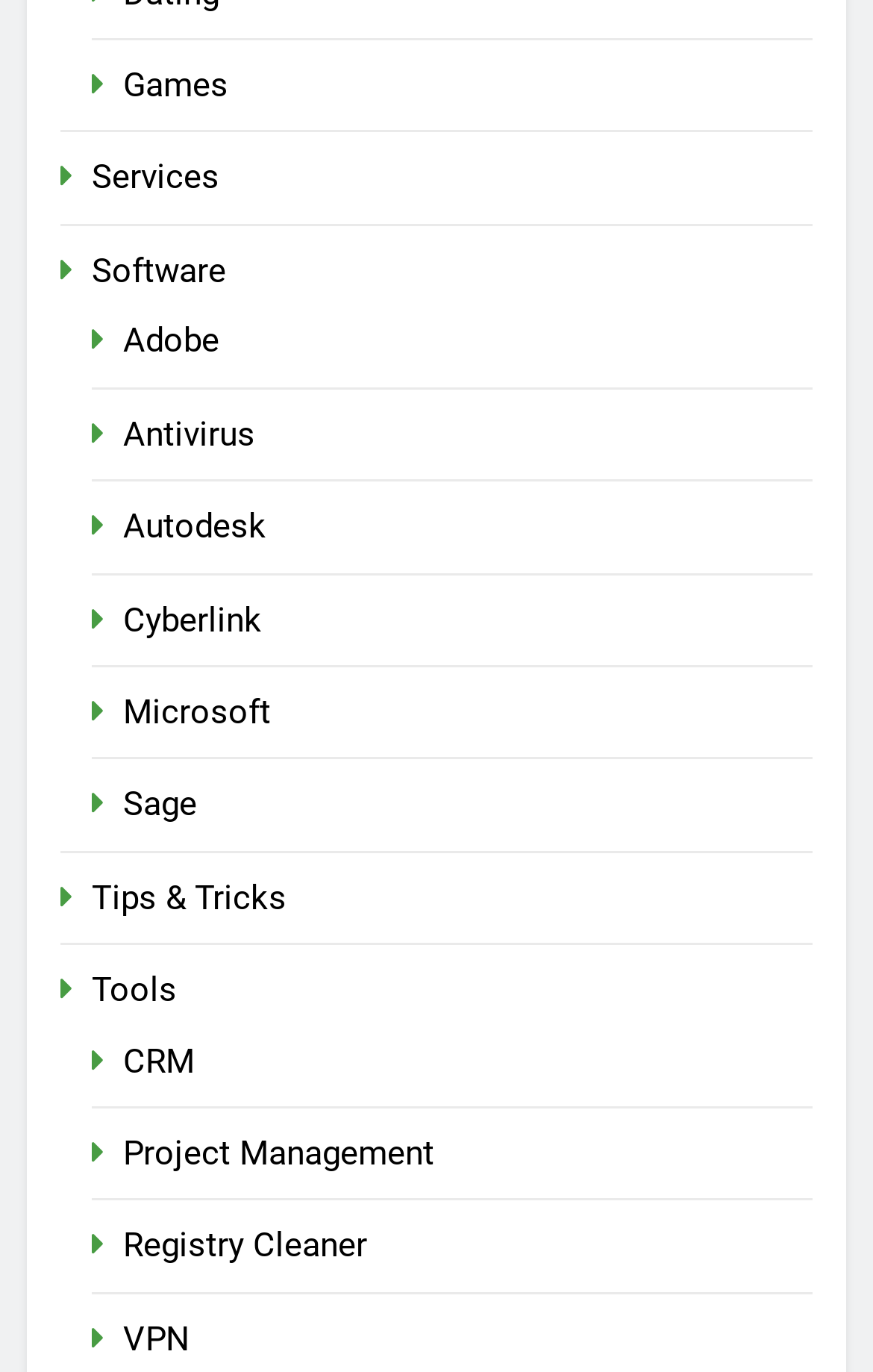How many links are related to software companies?
Can you provide a detailed and comprehensive answer to the question?

I counted the links related to software companies, which are 'Adobe', 'Autodesk', 'Cyberlink', 'Microsoft', and 'Sage'. There are 5 links in total.